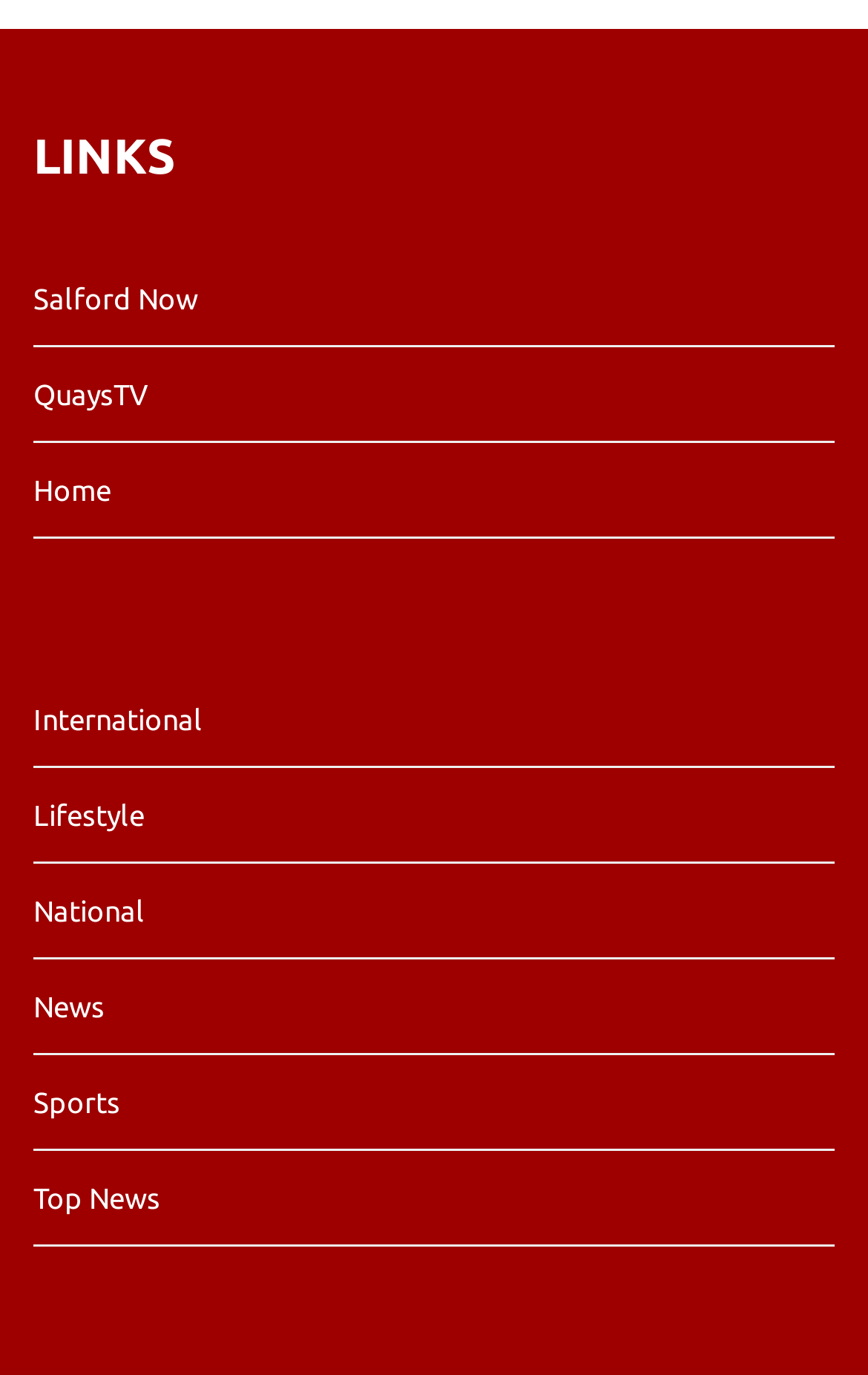Provide the bounding box coordinates of the area you need to click to execute the following instruction: "Search for something".

None